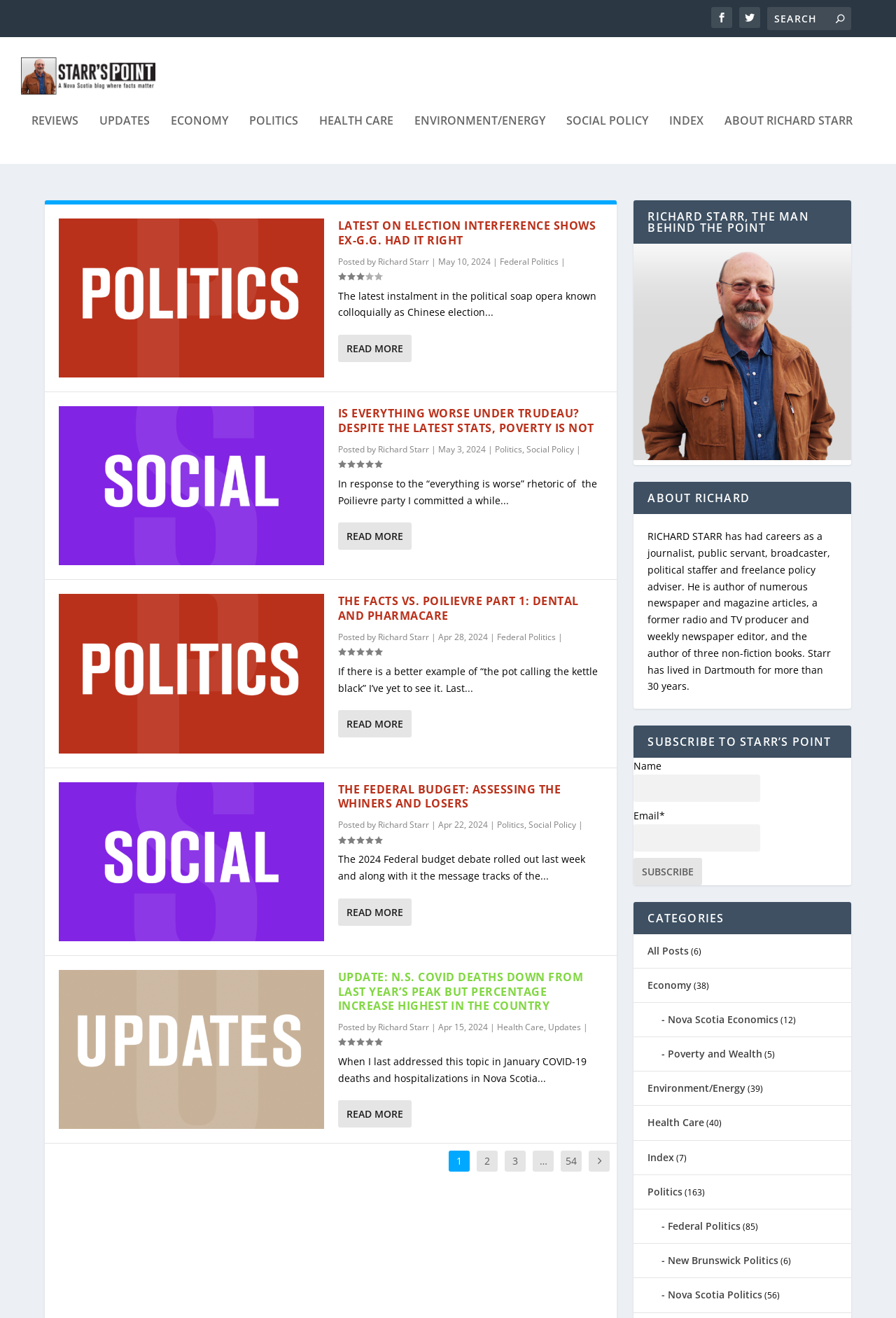Locate the bounding box coordinates of the clickable region to complete the following instruction: "Check the updates."

[0.111, 0.094, 0.167, 0.131]